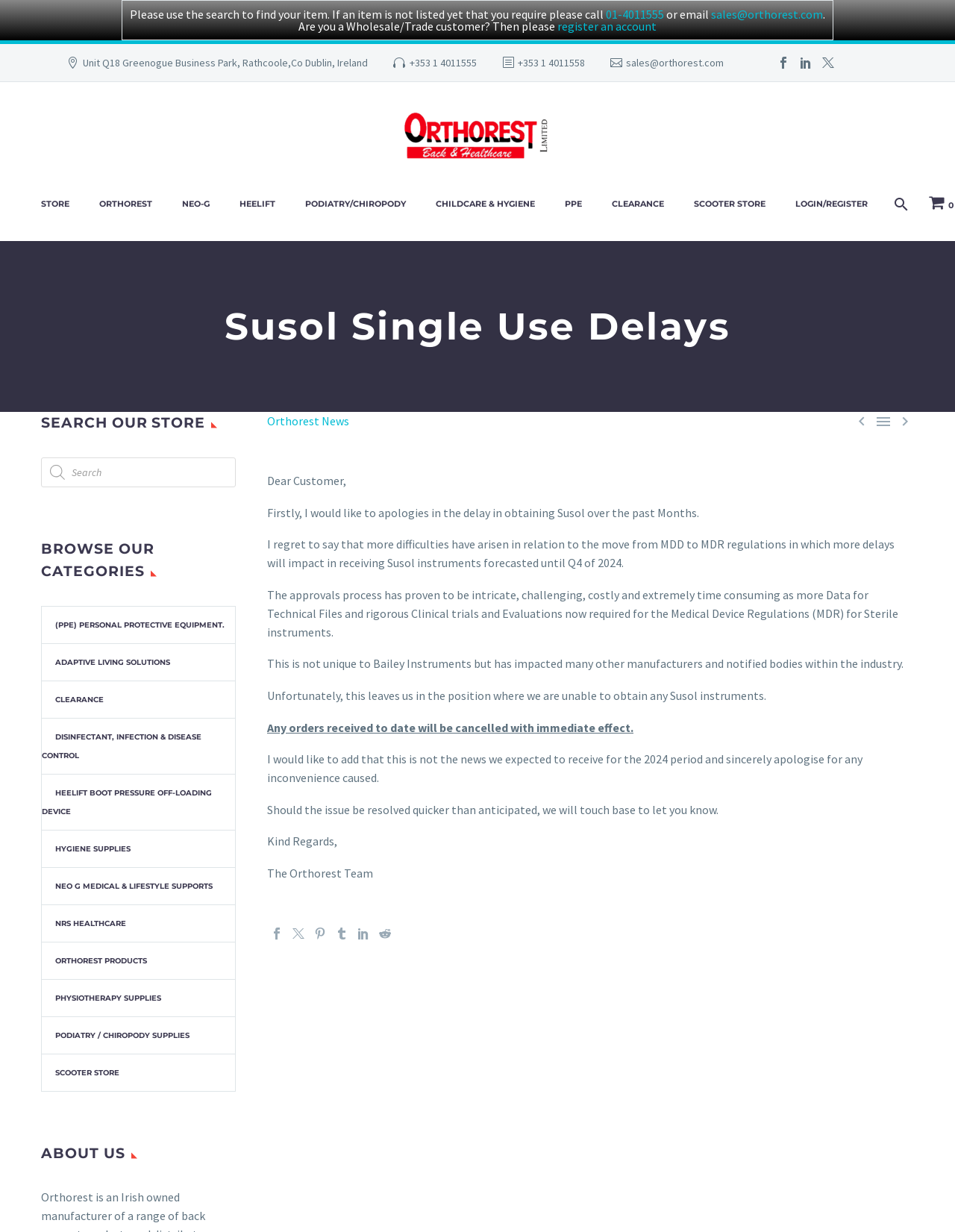Identify the coordinates of the bounding box for the element described below: "Podiatry / Chiropody Supplies". Return the coordinates as four float numbers between 0 and 1: [left, top, right, bottom].

[0.044, 0.836, 0.198, 0.844]